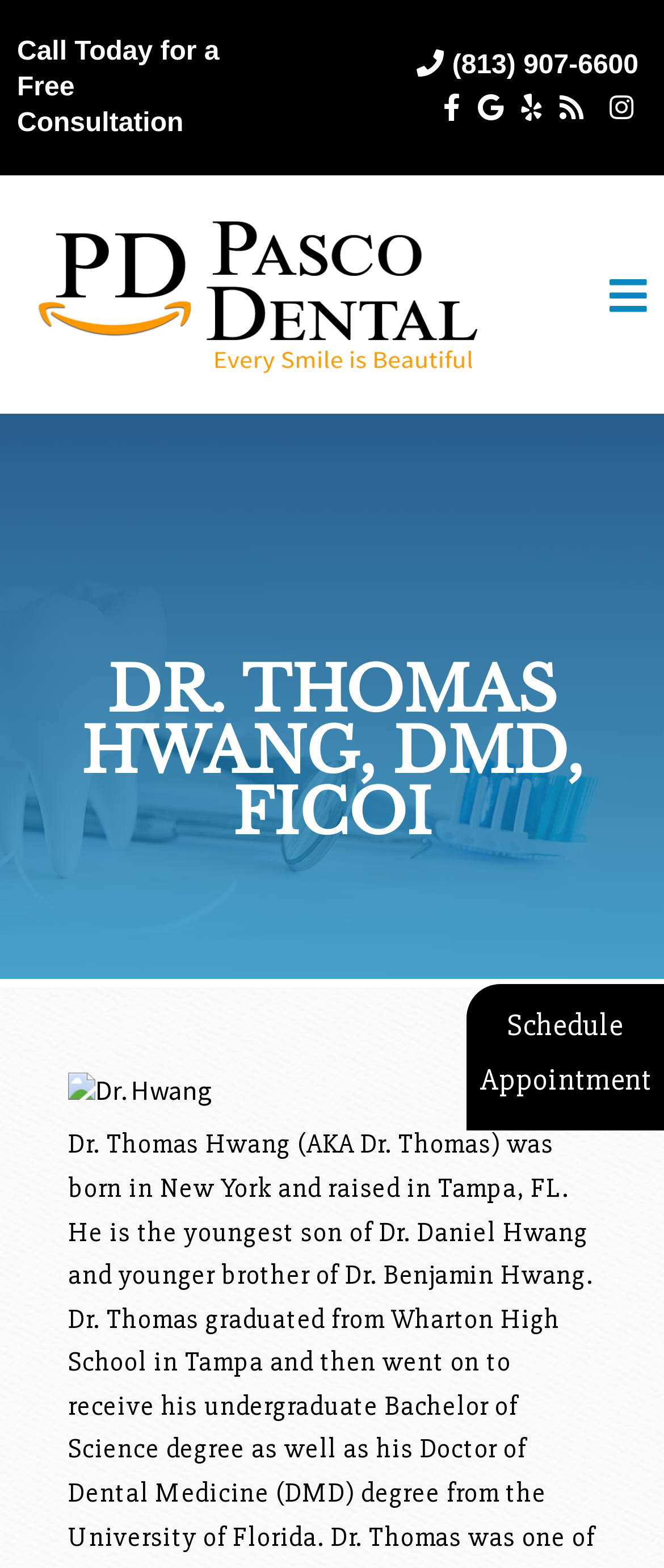Predict the bounding box coordinates of the UI element that matches this description: "aria-label="Home"". The coordinates should be in the format [left, top, right, bottom] with each value between 0 and 1.

[0.026, 0.234, 0.748, 0.252]